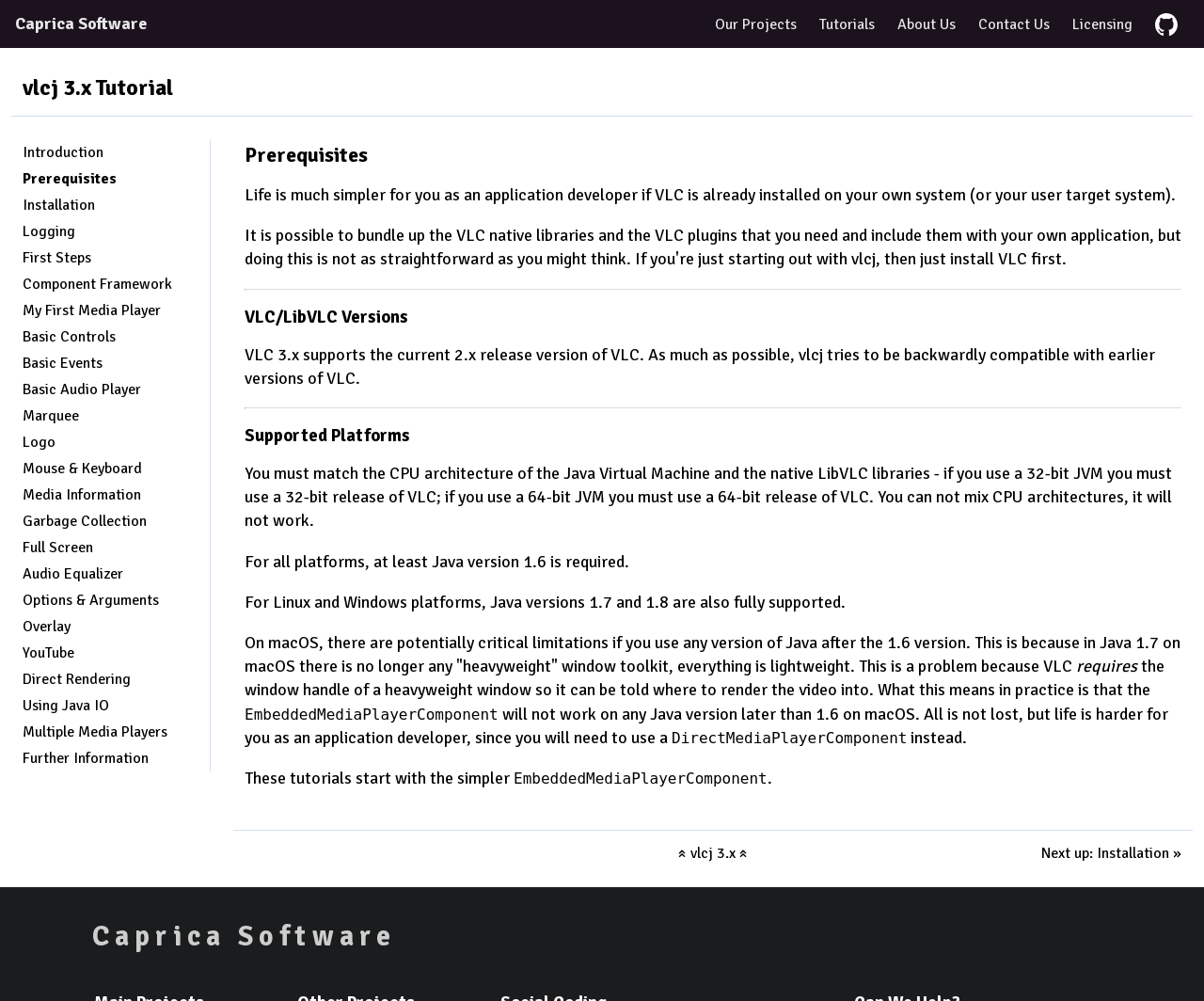Can you specify the bounding box coordinates of the area that needs to be clicked to fulfill the following instruction: "Click on the 'Introduction' link"?

[0.019, 0.139, 0.174, 0.165]